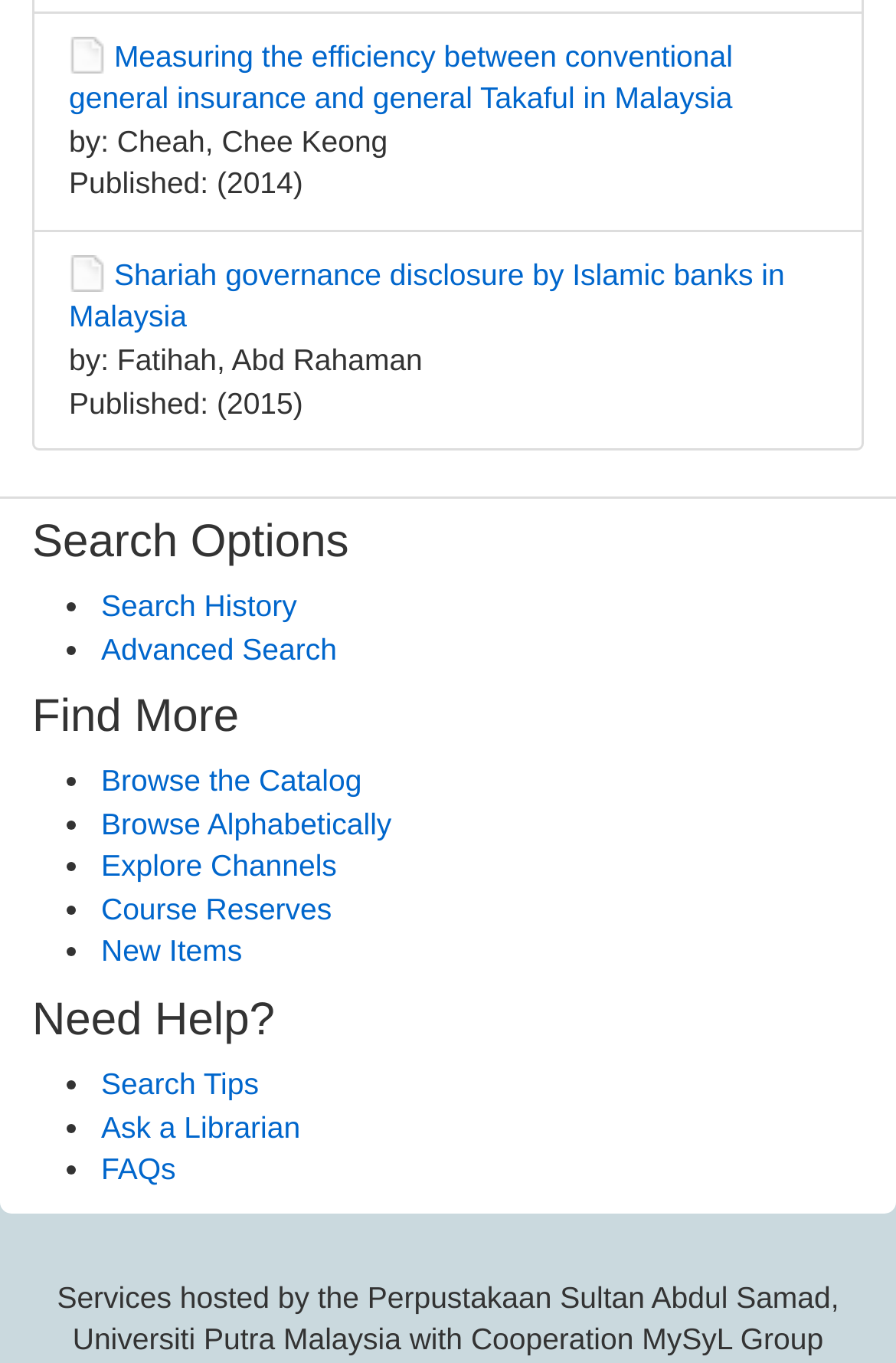Pinpoint the bounding box coordinates of the clickable area necessary to execute the following instruction: "click on 'Sitemap'". The coordinates should be given as four float numbers between 0 and 1, namely [left, top, right, bottom].

None